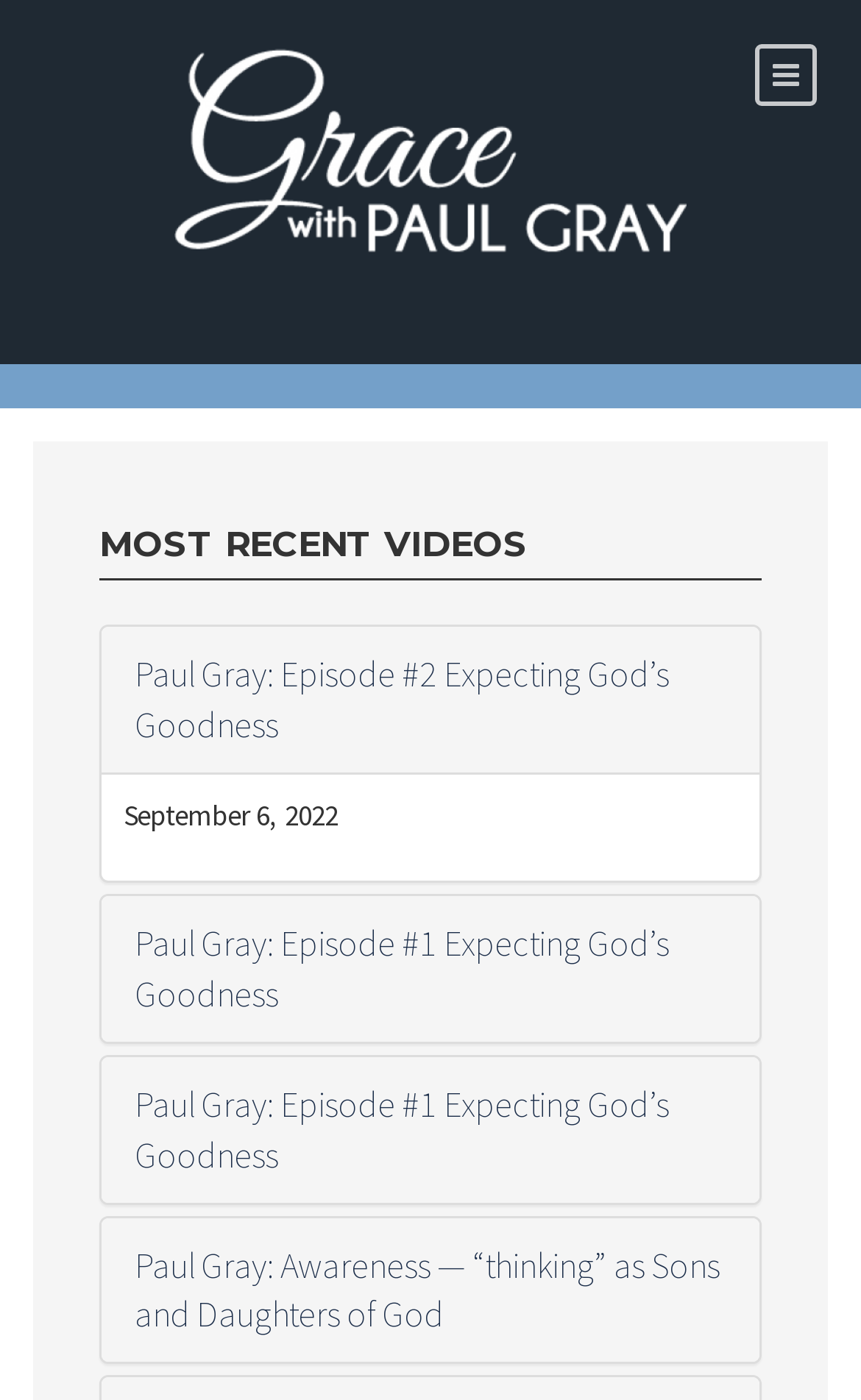Given the content of the image, can you provide a detailed answer to the question?
How many video episodes are listed?

I counted the number of links with episode titles, which are 'Paul Gray: Episode #2 Expecting God’s Goodness', 'Paul Gray: Episode #1 Expecting God’s Goodness' (twice), and 'Paul Gray: Awareness — “thinking” as Sons and Daughters of God'.